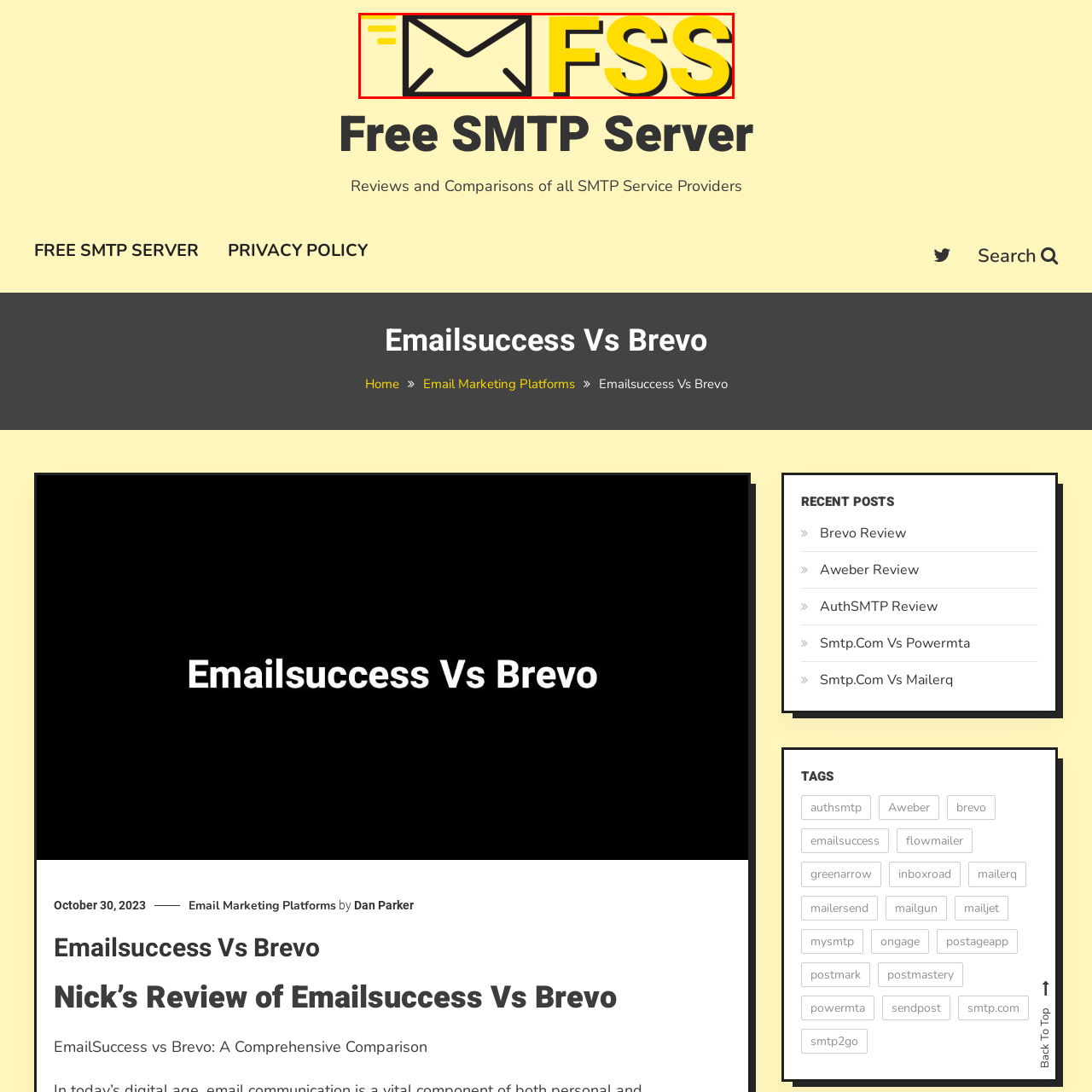Give a detailed account of the picture within the red bounded area.

The image features a stylized design representing a "Free SMTP Server," highlighted by an envelope icon on the left side, symbolizing email functionality. Next to the icon, the acronym "FSS" (likely standing for Free SMTP Server) is prominently displayed in bold, yellow typography. This visual representation effectively conveys the theme of email services related to SMTP (Simple Mail Transfer Protocol), suggesting reliability and accessibility for users seeking free email sending solutions. The overall aesthetic combines modern graphic design elements, enhancing the appeal for visitors interested in email marketing tools and platforms.